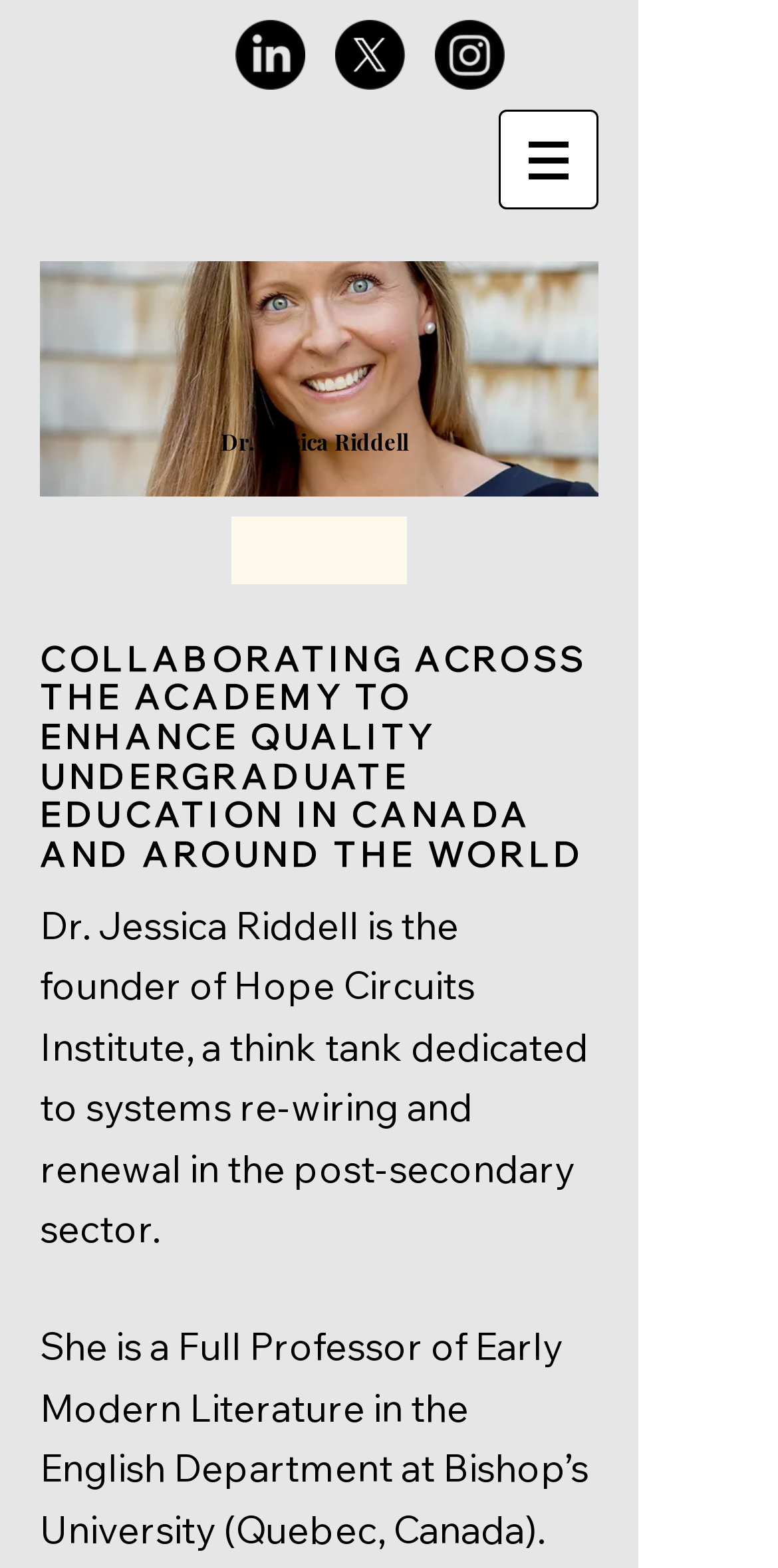Based on the element description, predict the bounding box coordinates (top-left x, top-left y, bottom-right x, bottom-right y) for the UI element in the screenshot: aria-label="X"

[0.431, 0.013, 0.521, 0.057]